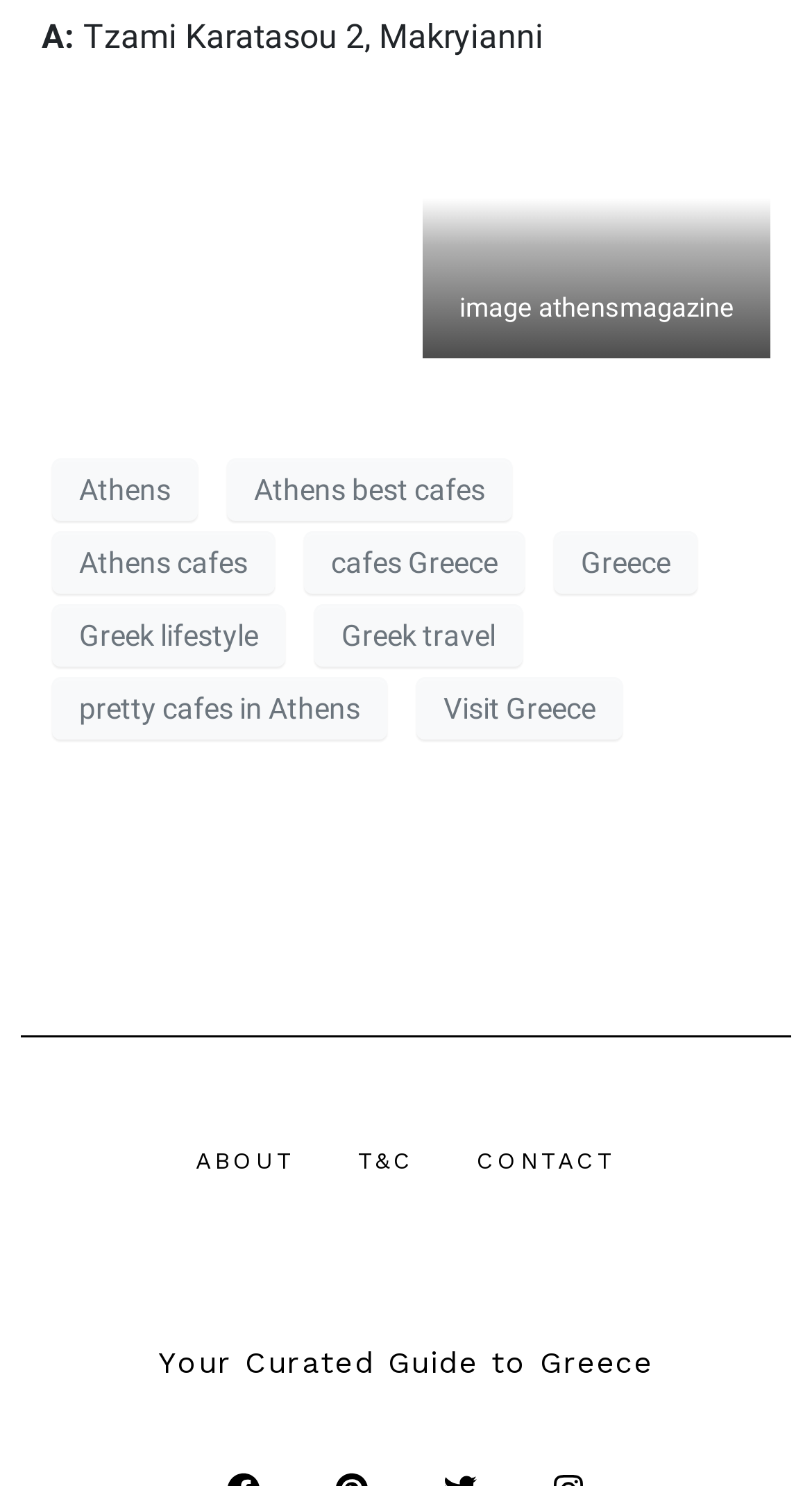Answer the question in a single word or phrase:
How many links are there in the webpage?

13